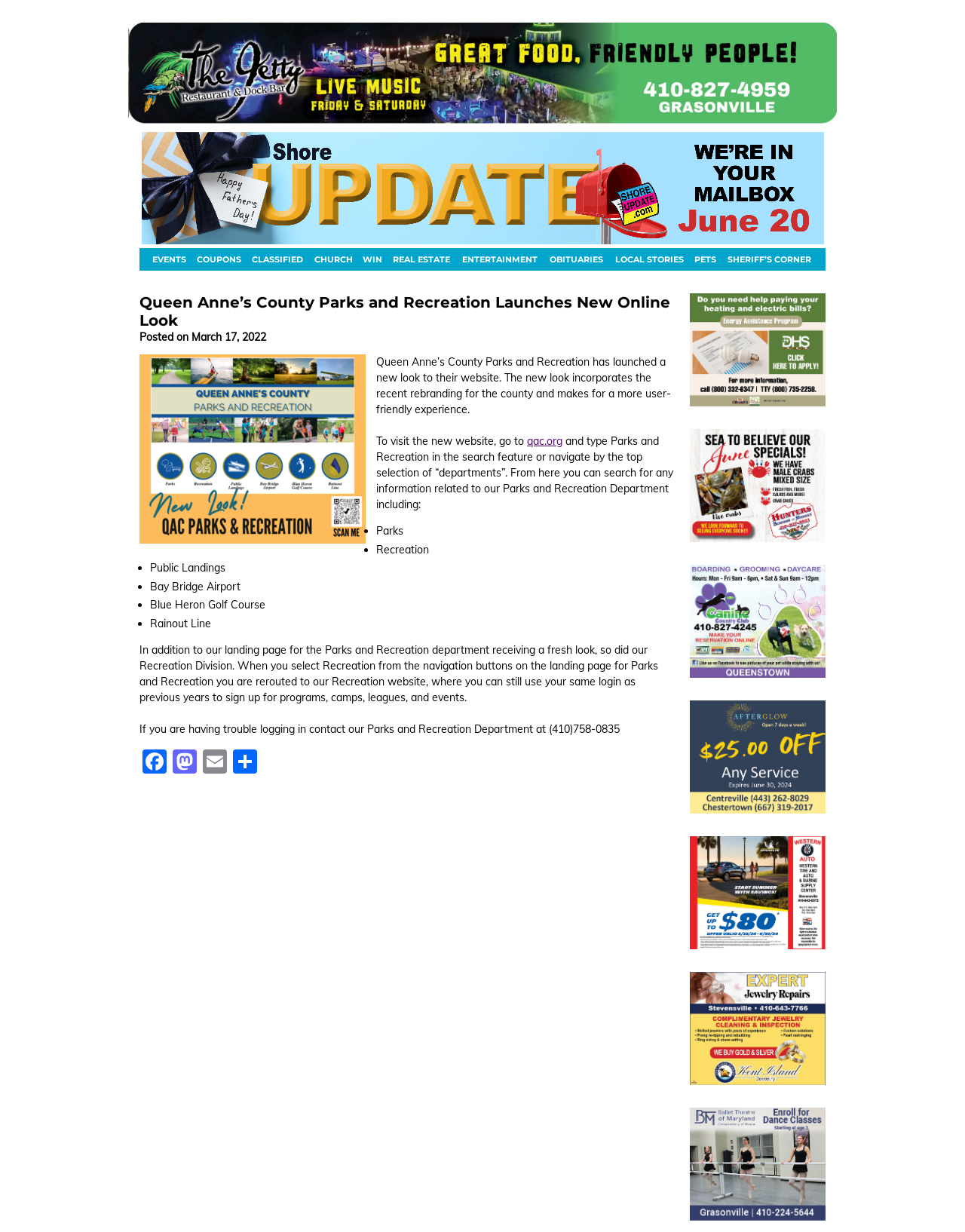What can be searched on the Parks and Recreation Department website? Analyze the screenshot and reply with just one word or a short phrase.

Parks, Recreation, Public Landings, etc.